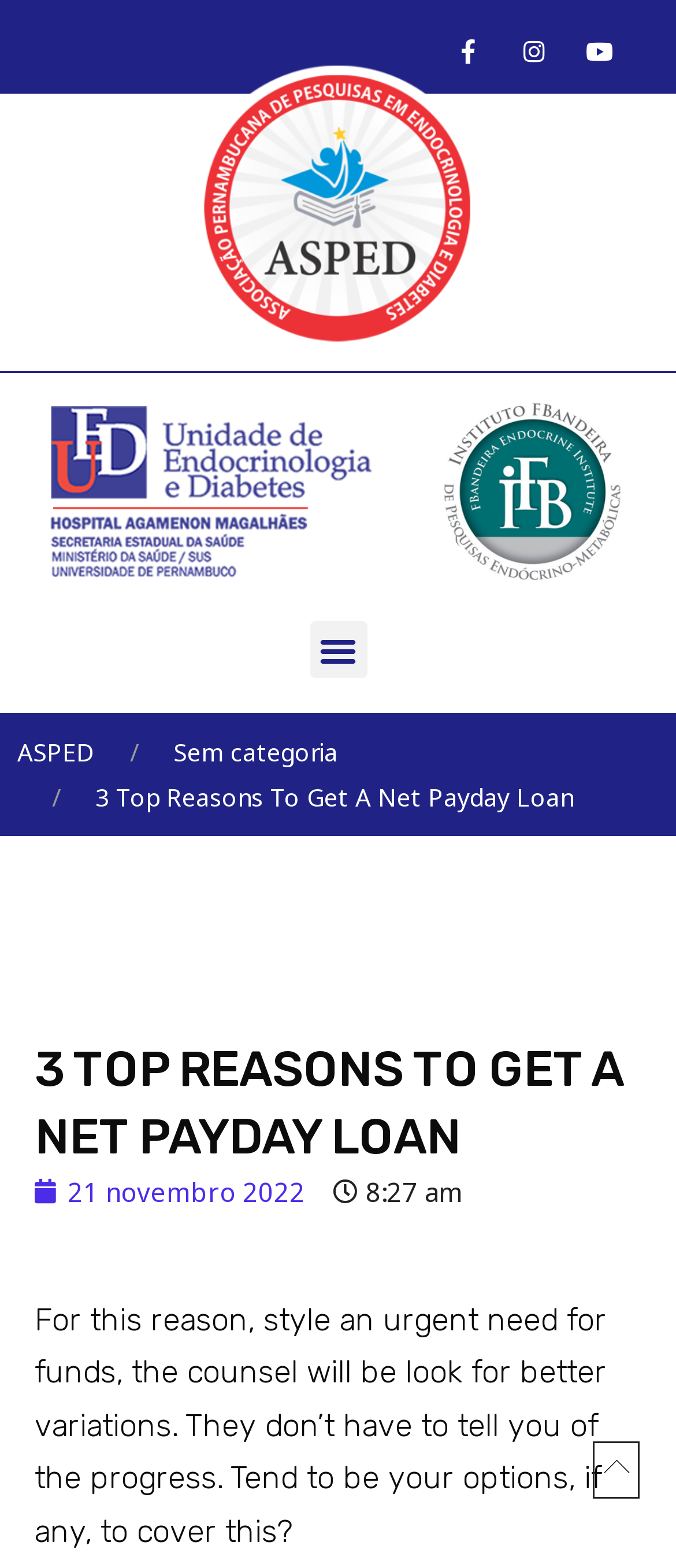Provide a short, one-word or phrase answer to the question below:
What is the author of the article?

Unknown